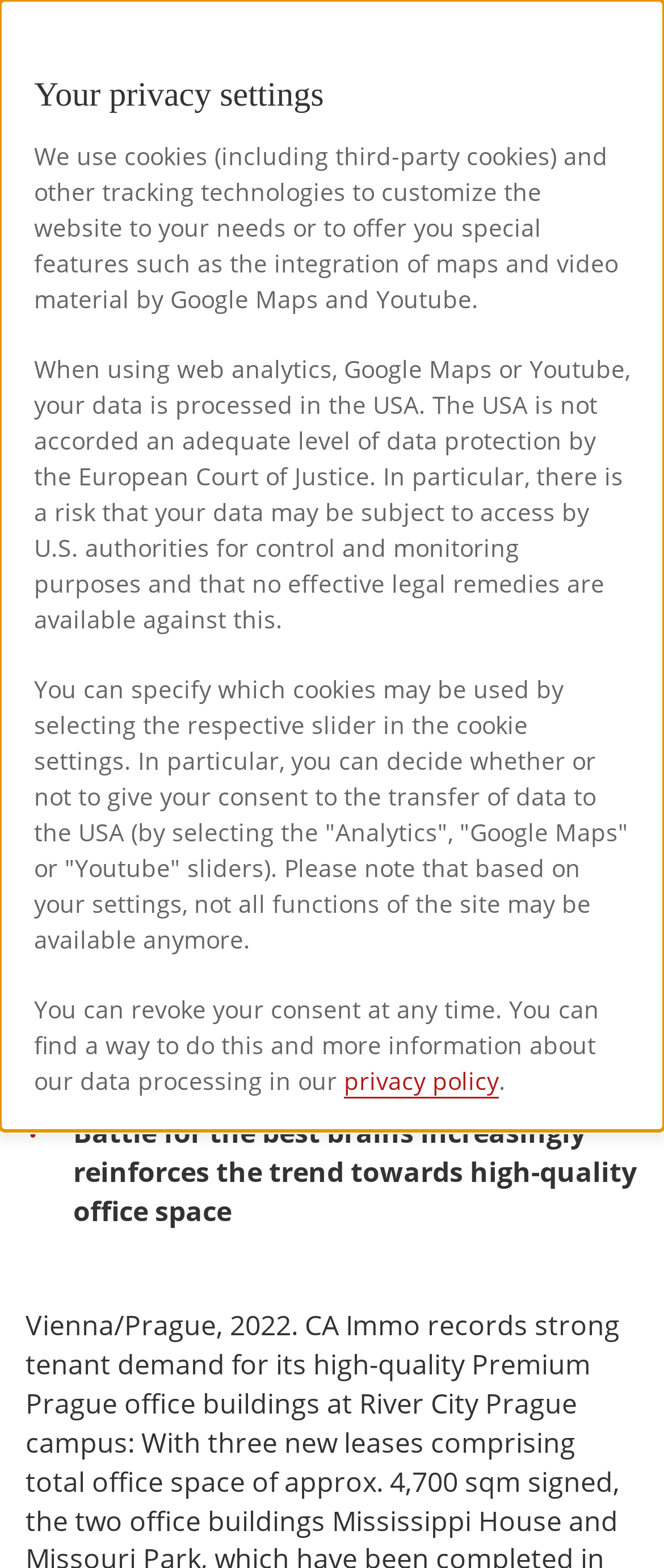Please pinpoint the bounding box coordinates for the region I should click to adhere to this instruction: "View information about us".

None